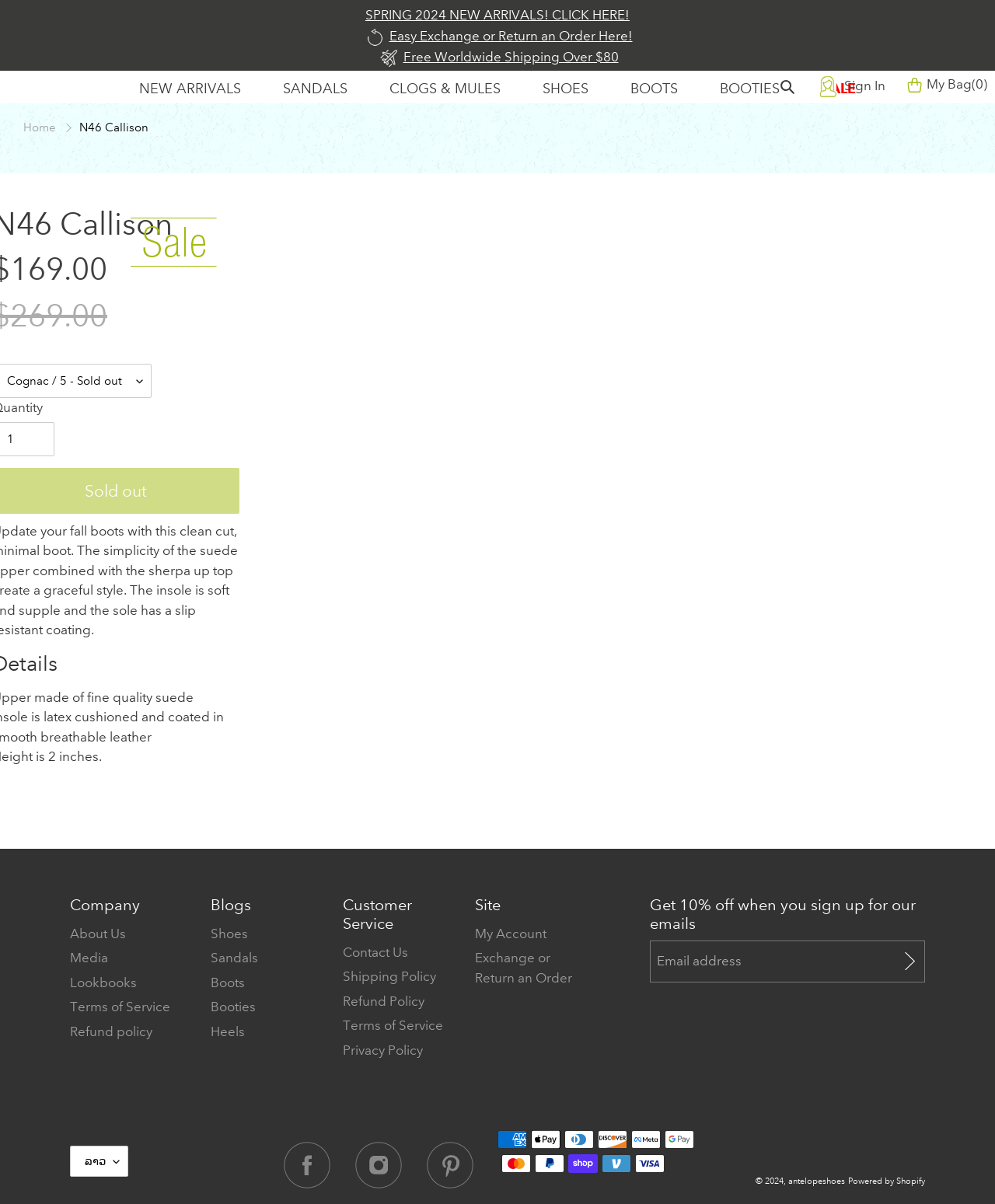Identify the bounding box coordinates of the clickable region necessary to fulfill the following instruction: "Click on the link to view AIP-296 proposal". The bounding box coordinates should be four float numbers between 0 and 1, i.e., [left, top, right, bottom].

None